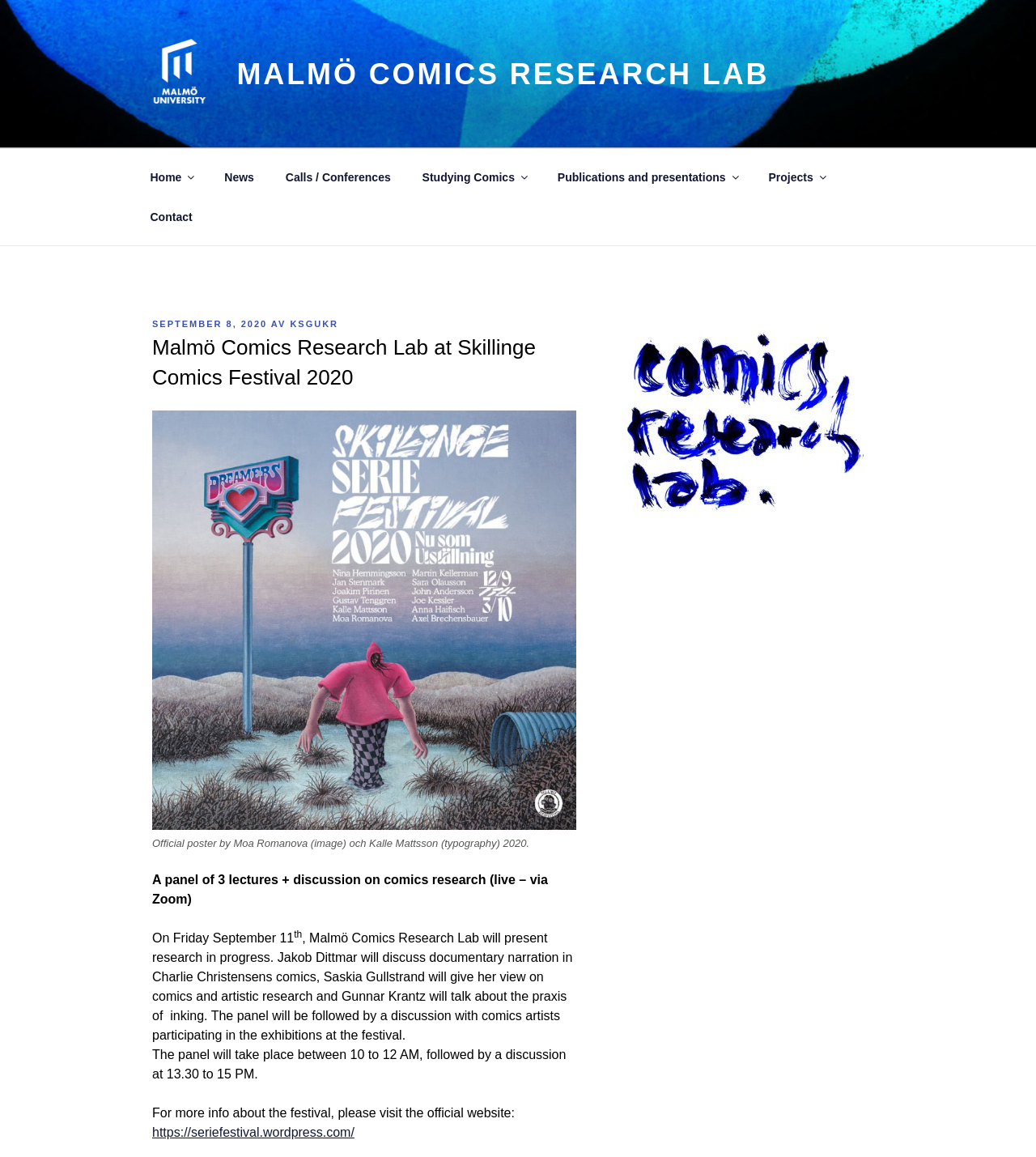Given the description: "Malmö Comics Research Lab", determine the bounding box coordinates of the UI element. The coordinates should be formatted as four float numbers between 0 and 1, [left, top, right, bottom].

[0.228, 0.05, 0.743, 0.078]